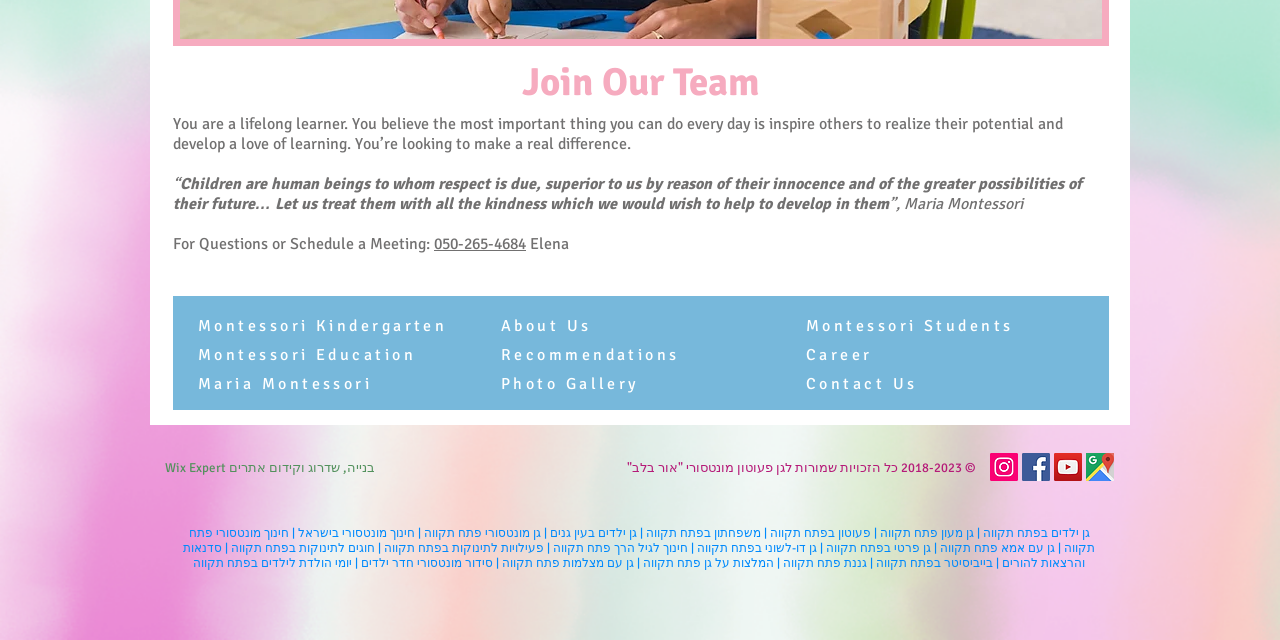Determine the bounding box for the UI element that matches this description: "About Us".

[0.391, 0.483, 0.462, 0.529]